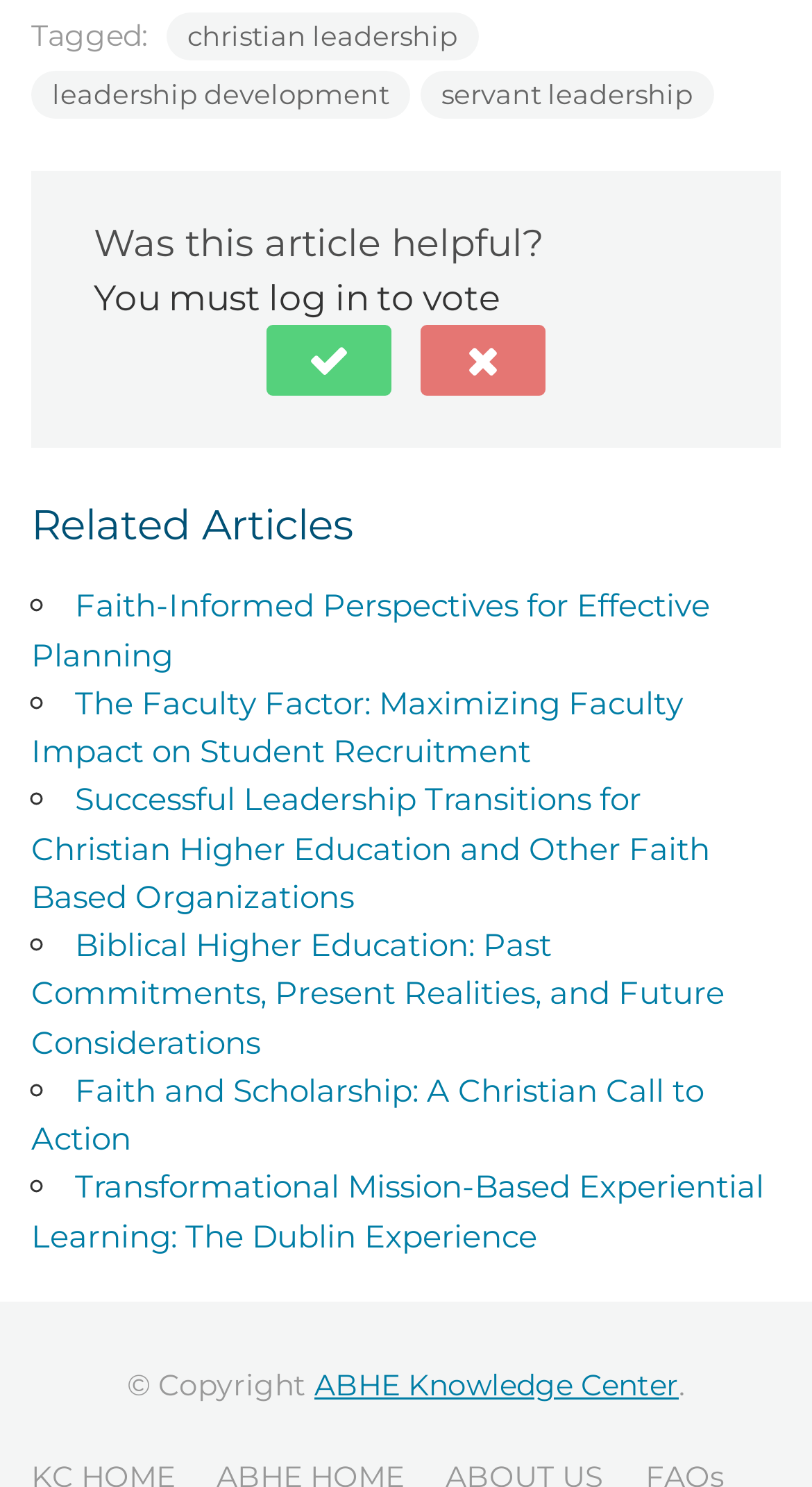What is the copyright information at the bottom of the page?
Kindly offer a detailed explanation using the data available in the image.

I looked at the bottom of the page and found a contentinfo element with a StaticText element containing the copyright symbol and a link to 'ABHE Knowledge Center'.